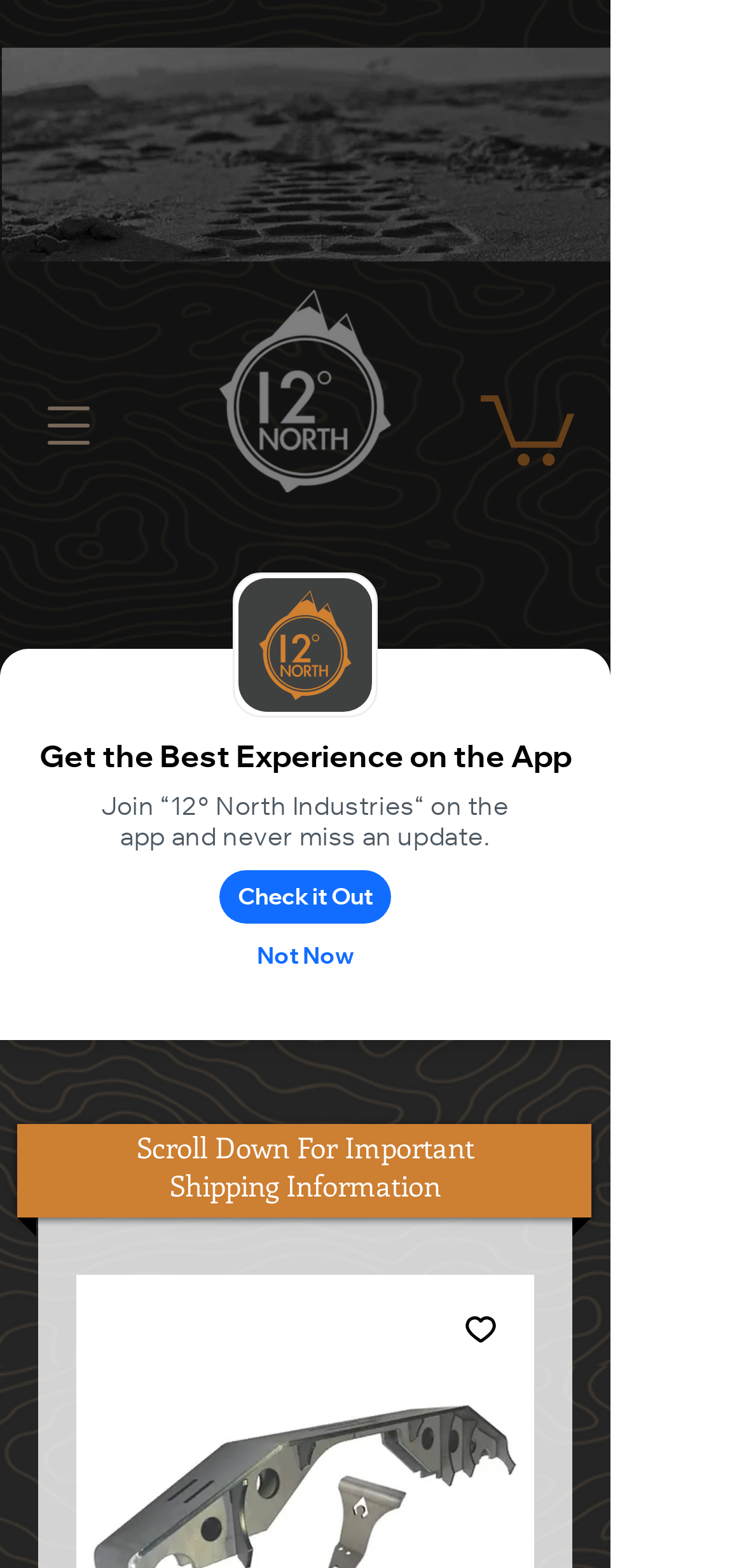What is the logo of the website?
Answer with a single word or phrase by referring to the visual content.

12° North Logo